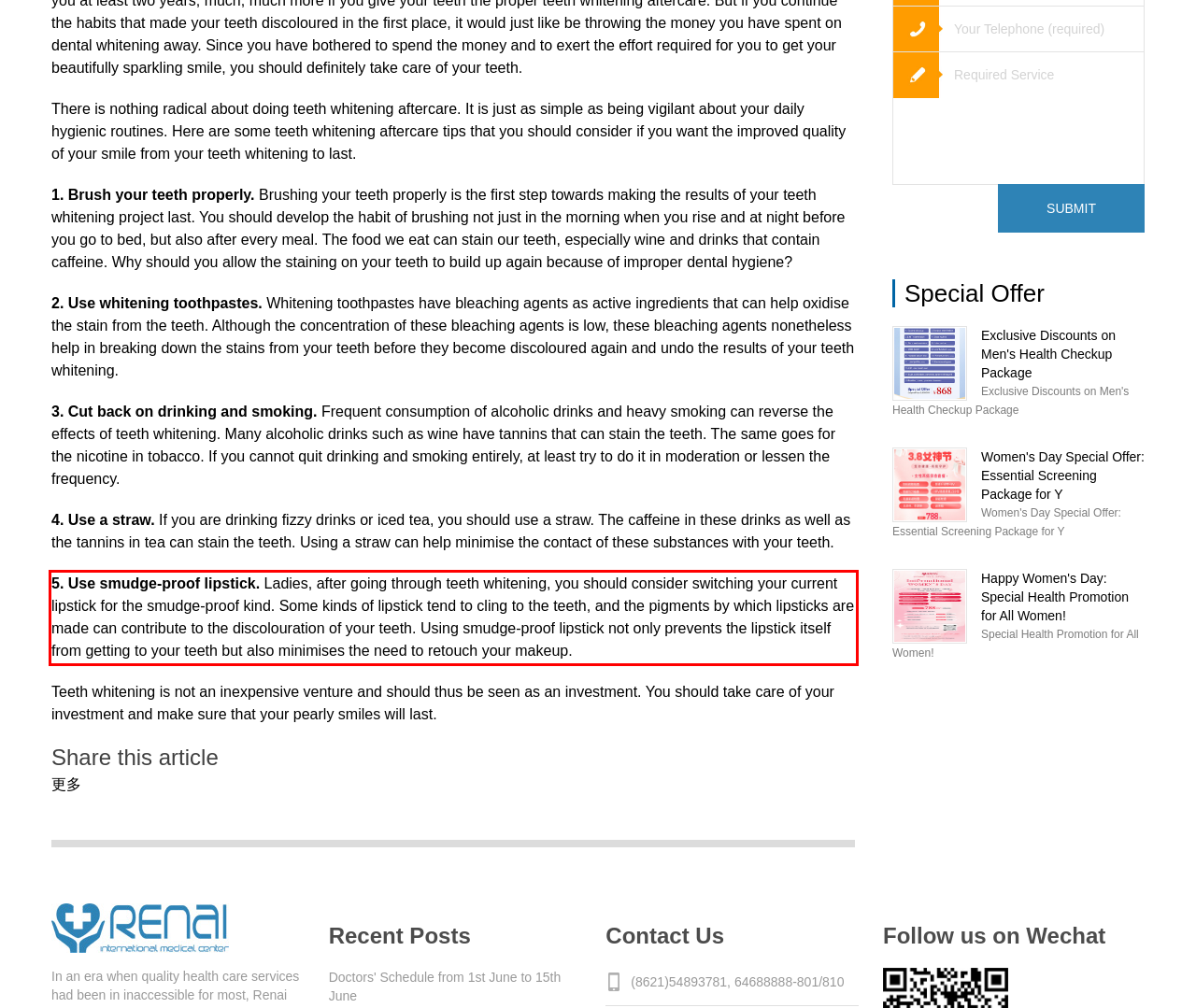Using the provided webpage screenshot, recognize the text content in the area marked by the red bounding box.

5. Use smudge-proof lipstick. Ladies, after going through teeth whitening, you should consider switching your current lipstick for the smudge-proof kind. Some kinds of lipstick tend to cling to the teeth, and the pigments by which lipsticks are made can contribute to the discolouration of your teeth. Using smudge-proof lipstick not only prevents the lipstick itself from getting to your teeth but also minimises the need to retouch your makeup.